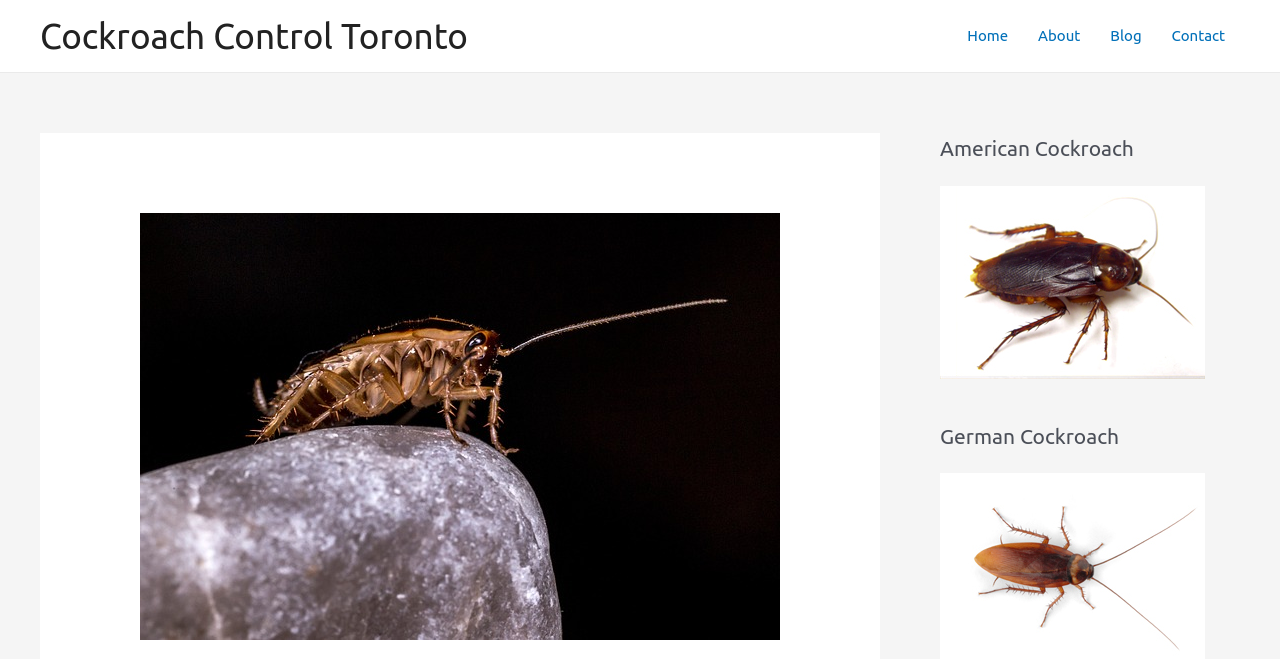Given the element description June 2020, identify the bounding box coordinates for the UI element on the webpage screenshot. The format should be (top-left x, top-left y, bottom-right x, bottom-right y), with values between 0 and 1.

None